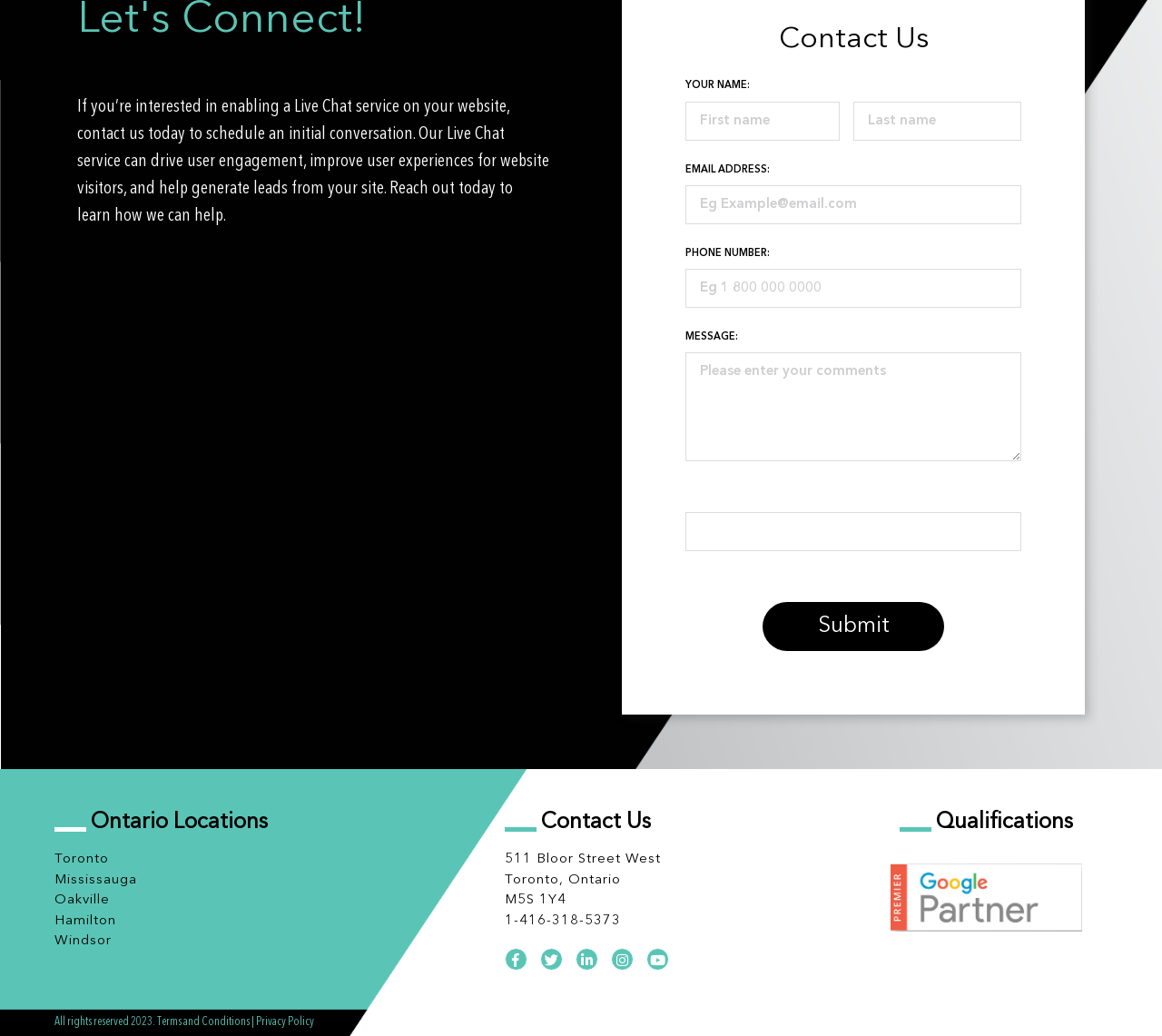Please provide a one-word or phrase answer to the question: 
What is the copyright year for the website?

2023